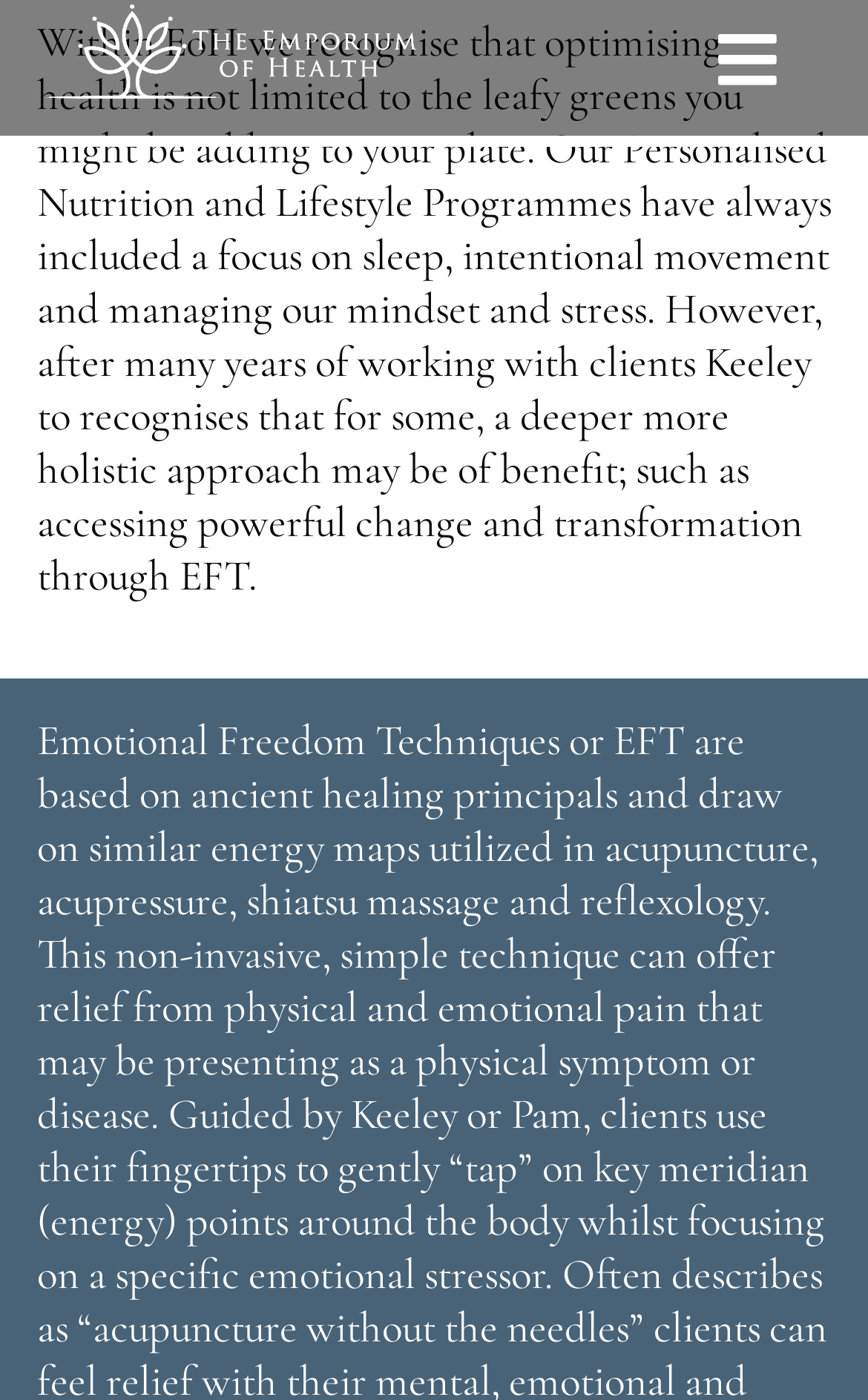Locate the bounding box coordinates of the element I should click to achieve the following instruction: "Click the navigation button".

[0.771, 0.0, 0.95, 0.086]